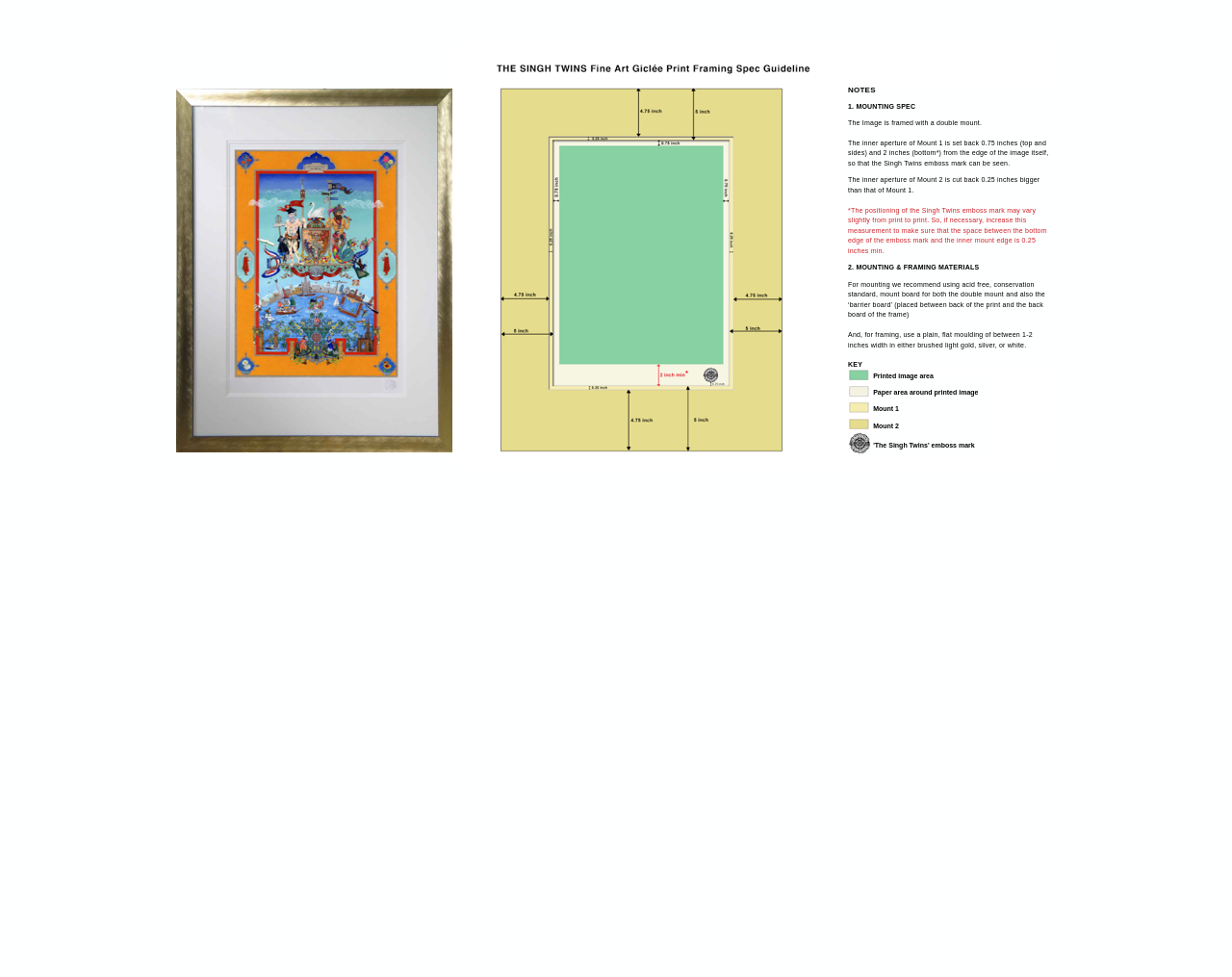What is the recommended width of the frame moulding?
Utilize the image to construct a detailed and well-explained answer.

According to the text, 'for framing, use a plain, flat moulding of between 1-2 inches width in either brushed light gold, silver, or white.' This indicates that the recommended width of the frame moulding is between 1-2 inches.